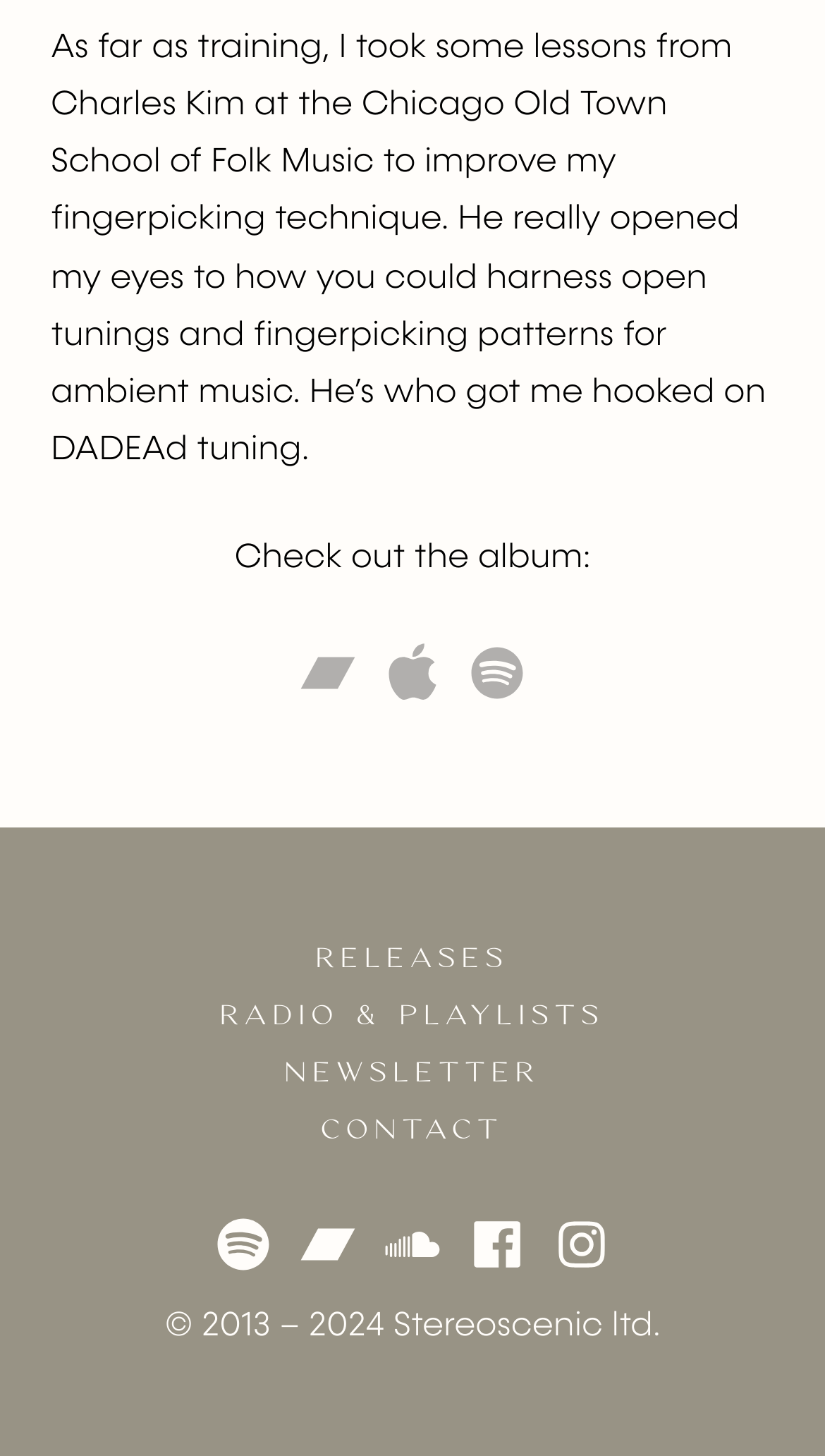Bounding box coordinates are specified in the format (top-left x, top-left y, bottom-right x, bottom-right y). All values are floating point numbers bounded between 0 and 1. Please provide the bounding box coordinate of the region this sentence describes: Releases

[0.383, 0.645, 0.617, 0.67]